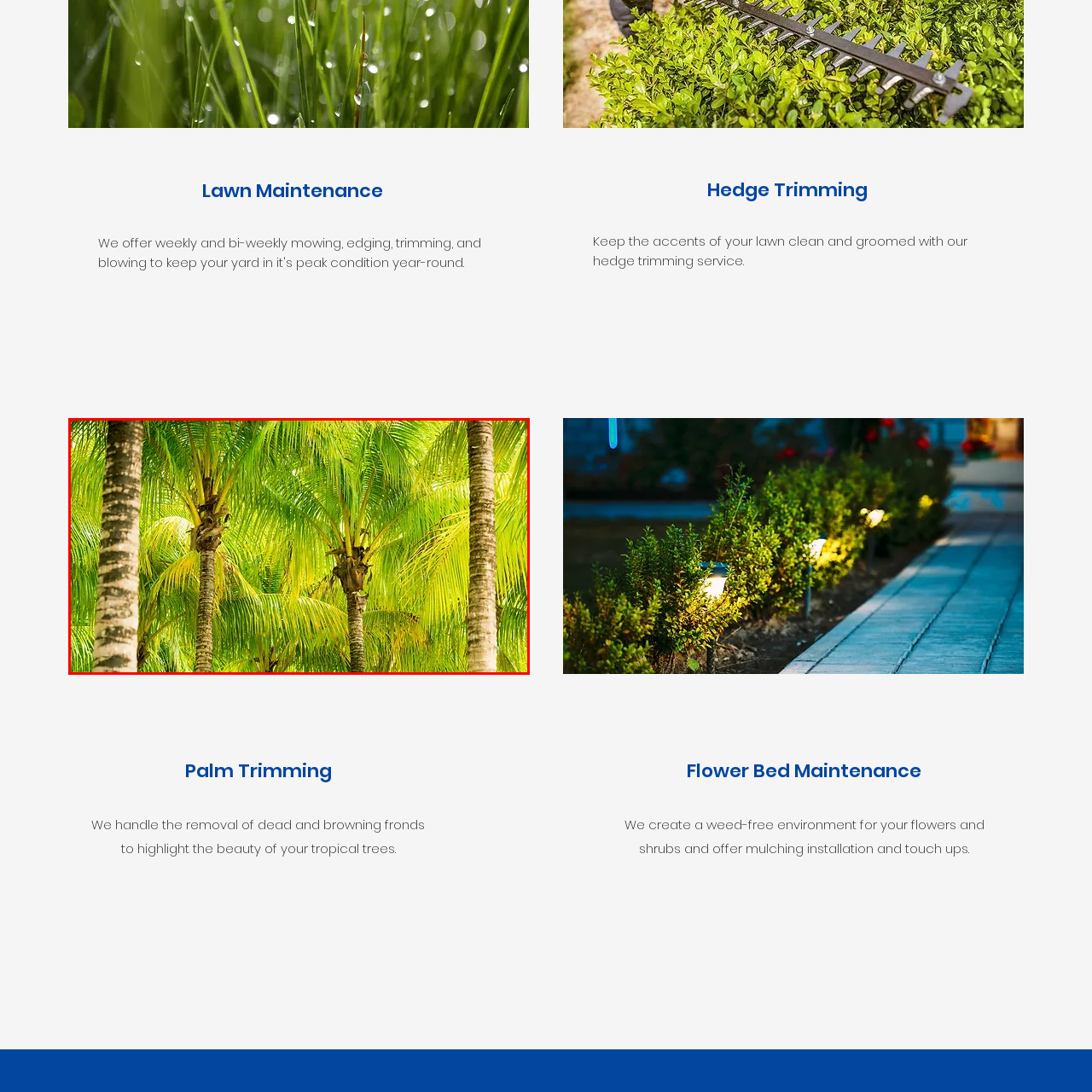Why is palm trimming important?
Focus on the image section enclosed by the red bounding box and answer the question thoroughly.

Proper care of palm trees enhances their appearance and health, making them a stunning accent for any garden or landscape, which implies that palm trimming is important for maintaining the appearance and health of palm trees.